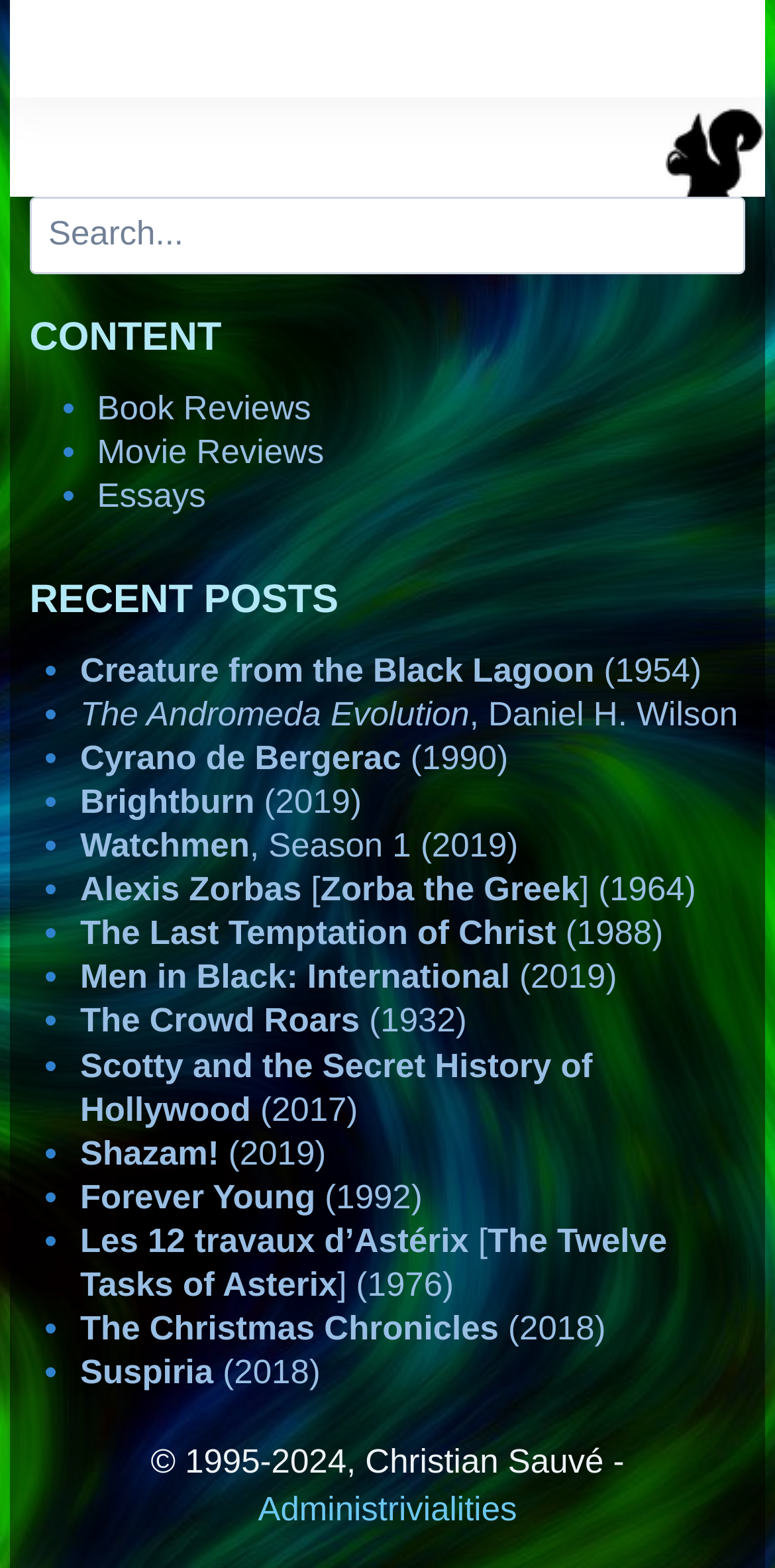Utilize the details in the image to give a detailed response to the question: How many recent posts are listed?

I counted the number of links under the 'RECENT POSTS' heading, and there are 20 links, each representing a recent post.